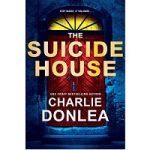What is the color of the door?
Carefully analyze the image and provide a thorough answer to the question.

According to the caption, the door is painted in a deep red hue, making it a prominent feature of the book cover design.